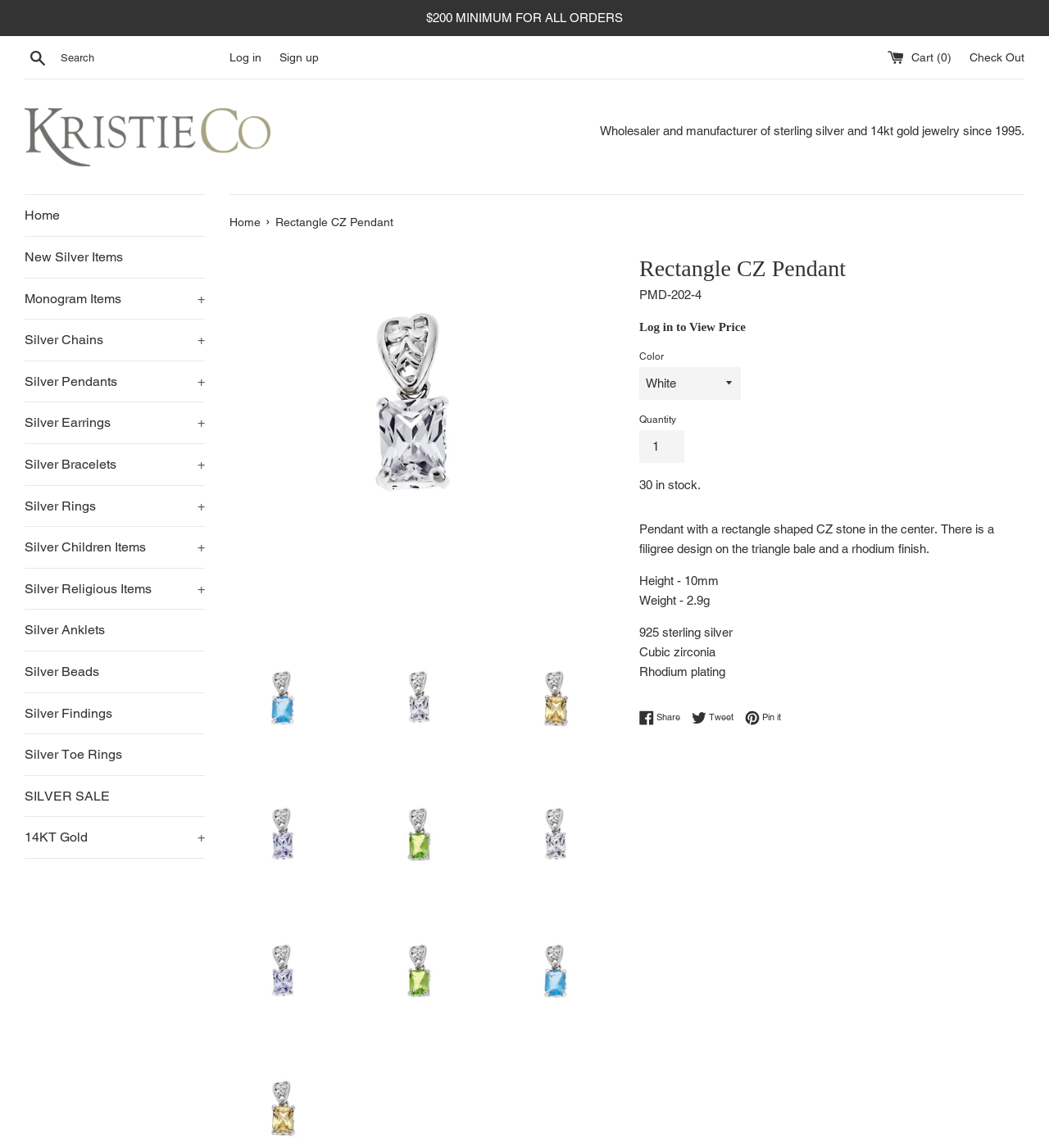Provide the bounding box coordinates of the HTML element described by the text: "alt="Rectangle CZ Pendant"".

[0.479, 0.566, 0.586, 0.664]